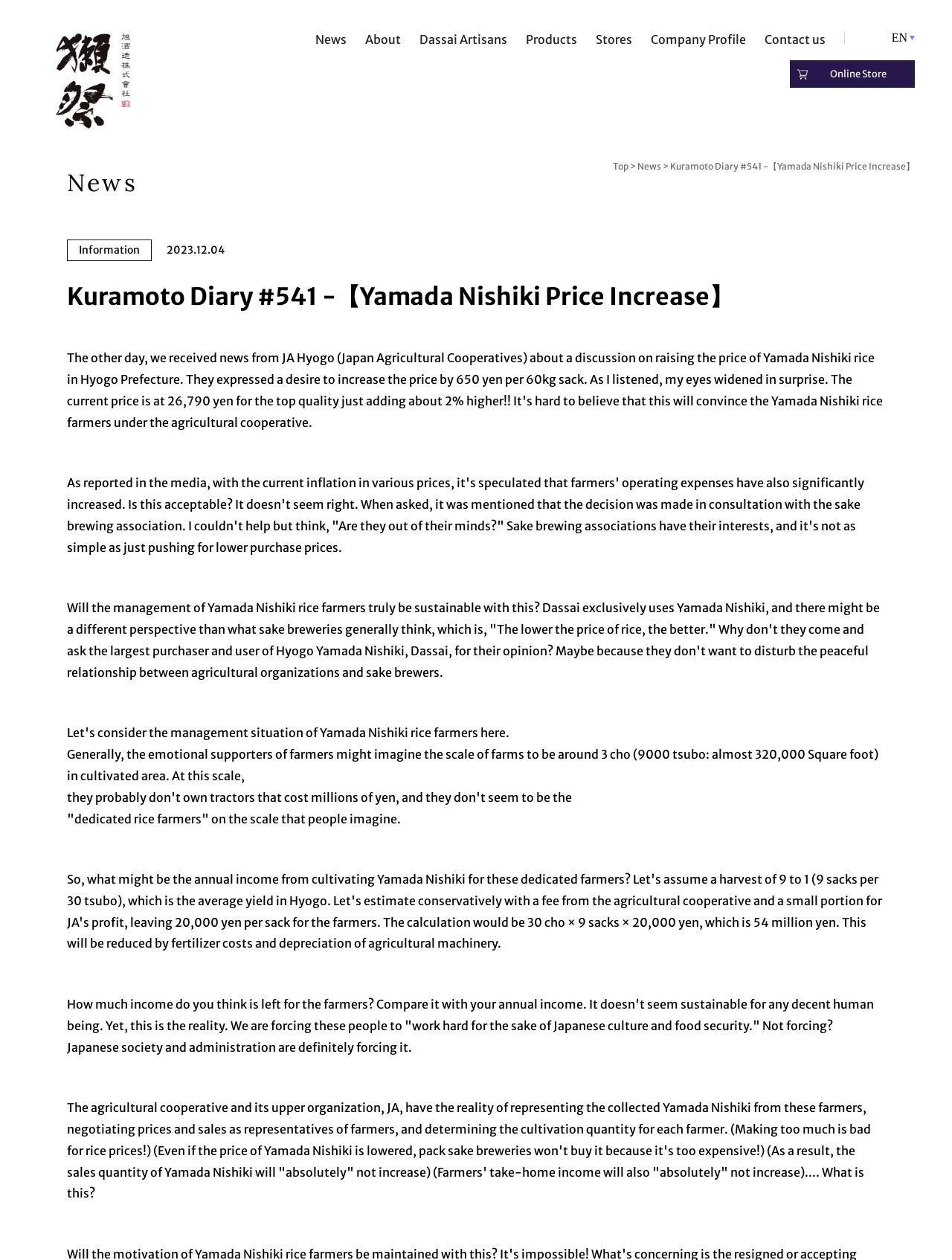Give a detailed explanation of the elements present on the webpage.

This webpage appears to be a blog post or article from the "Kuramoto Diary" series, specifically issue #541, which discusses the price increase of Yamada Nishiki rice. 

At the top of the page, there is a logo or image of "Dassai｜Asahishuzo" accompanied by a link to the same name. Below this, there is a navigation menu with links to "News", "About", "Dassai Artisans", "Products", "Stores", "Company Profile", and "Contact us". 

On the right side of the navigation menu, there is a combobox and a link to the "Online Store". Within the "Online Store" section, there are links to "Top" and "News", as well as a static text ">" symbol.

The main content of the webpage is the blog post, which has a heading "Kuramoto Diary #541 -【Yamada Nishiki Price Increase】". Below the heading, there are several paragraphs of text discussing the price increase of Yamada Nishiki rice, its impact on farmers, and the role of agricultural organizations and sake breweries in this issue. The text is divided into several sections, each with its own static text title, such as "Information" and a date "2023.12.04".